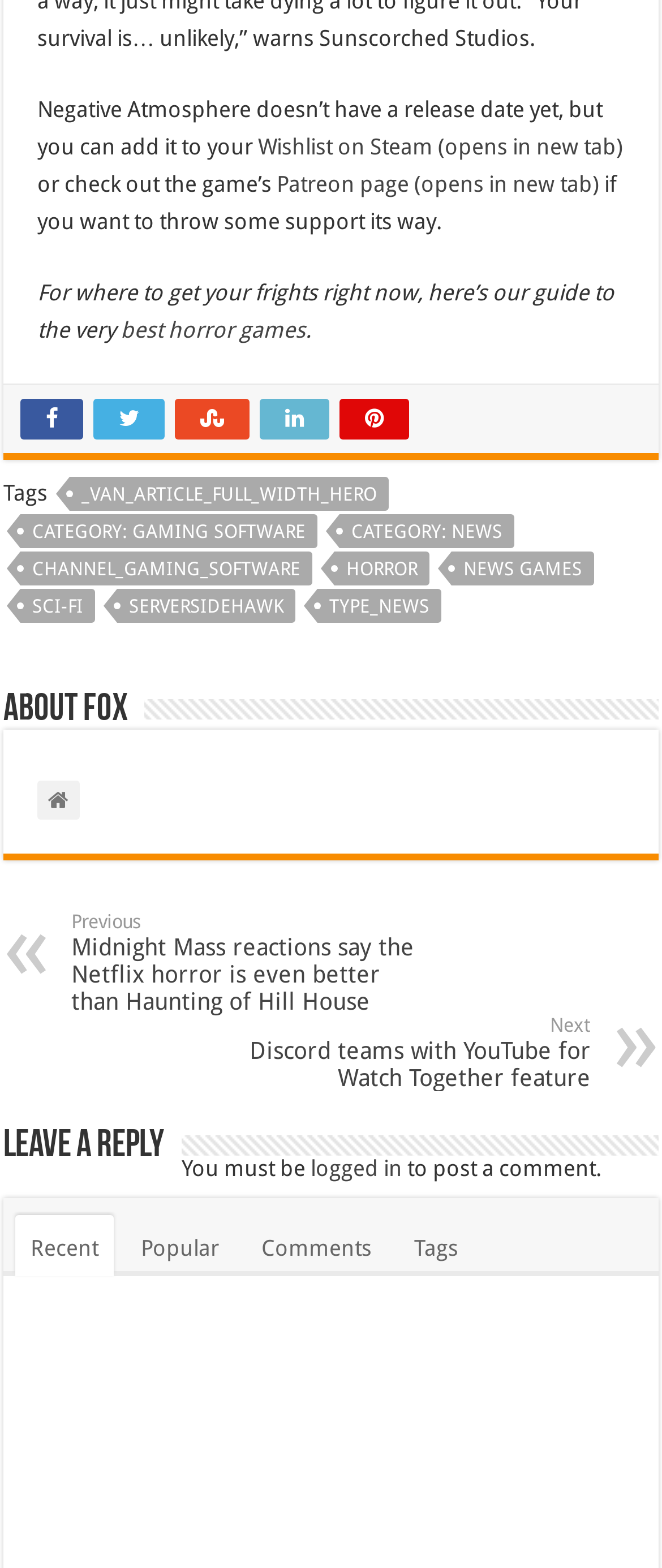Identify the bounding box of the UI component described as: "Category: Gaming software".

[0.031, 0.328, 0.479, 0.35]